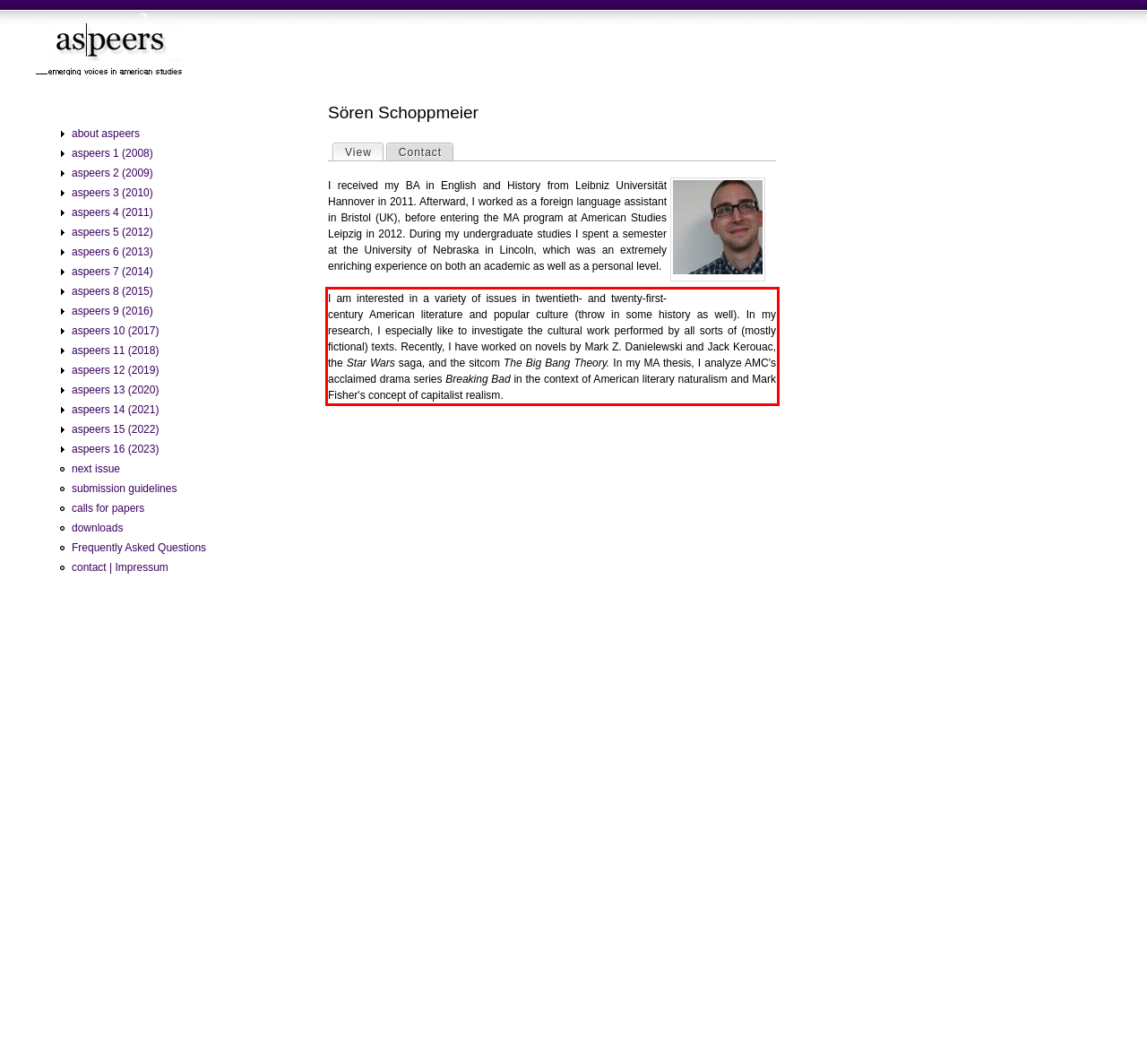From the given screenshot of a webpage, identify the red bounding box and extract the text content within it.

I am interested in a variety of issues in twentieth- and twenty-first-century American literature and popular culture (throw in some history as well). In my research, I especially like to investigate the cultural work performed by all sorts of (mostly fictional) texts. Recently, I have worked on novels by Mark Z. Danielewski and Jack Kerouac, the Star Wars saga, and the sitcom The Big Bang Theory. In my MA thesis, I analyze AMC's acclaimed drama series Breaking Bad in the context of American literary naturalism and Mark Fisher's concept of capitalist realism.